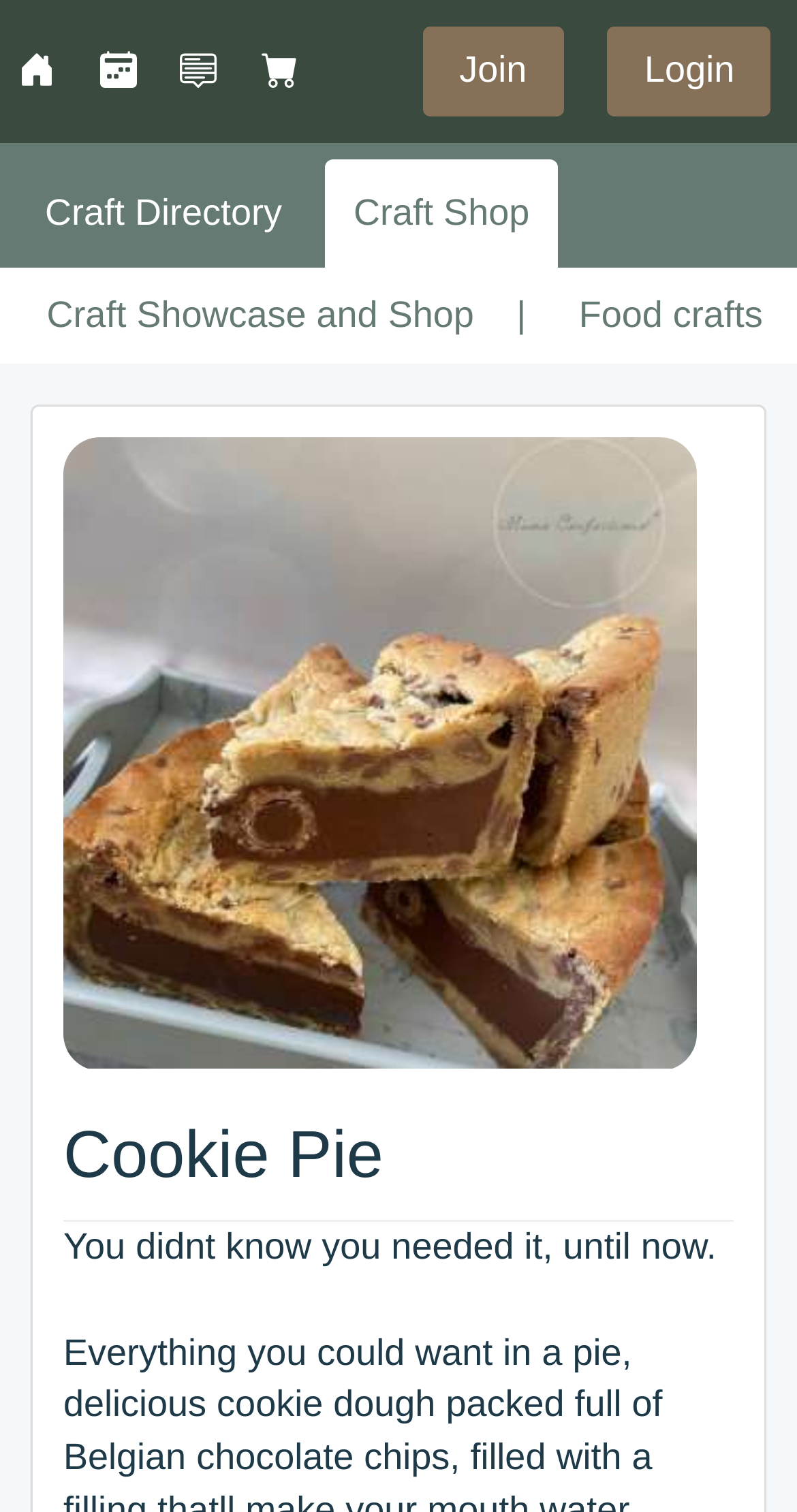How many links are there in the top navigation bar?
Respond to the question with a well-detailed and thorough answer.

The top navigation bar contains links to 'UKCraftFairs', 'Fairs and shows', 'Search the craft blogs and gain inspiration', 'Search the directory and view the shop window', and 'Join', which makes a total of 5 links.